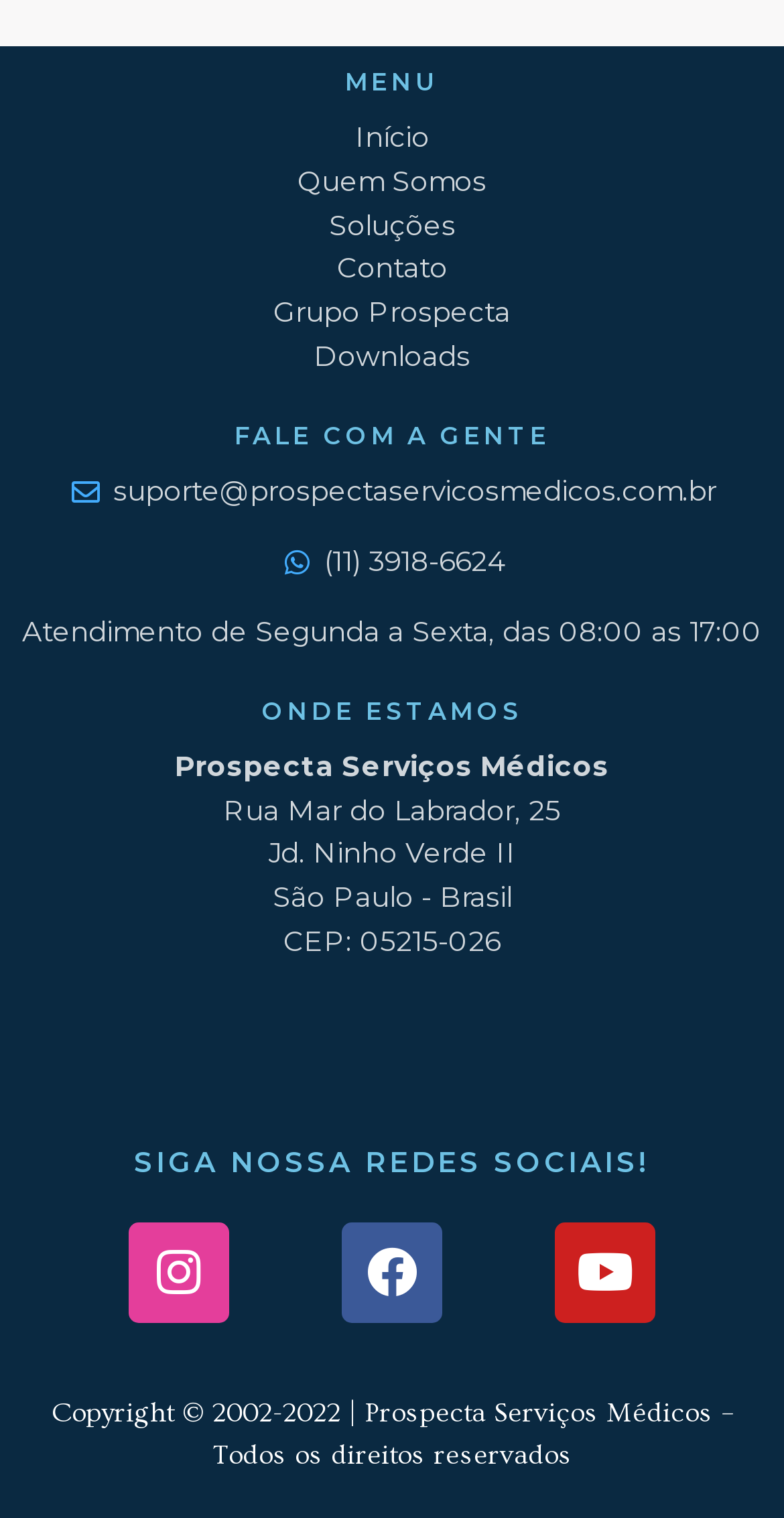Locate the bounding box of the user interface element based on this description: "Grupo Prospecta".

[0.026, 0.192, 0.974, 0.221]